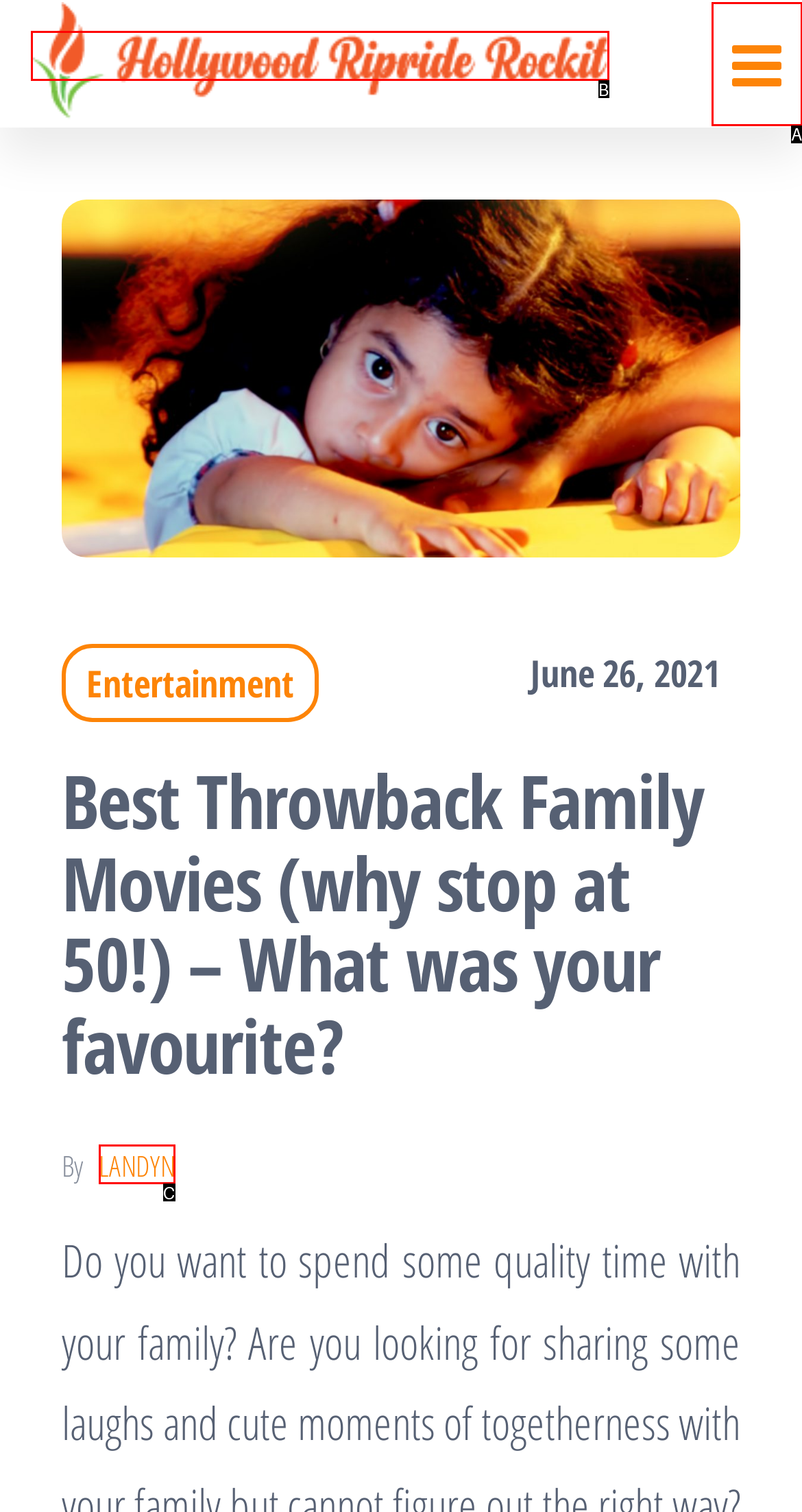Using the provided description: parent_node: Hollywood Ripride Rockit, select the most fitting option and return its letter directly from the choices.

A